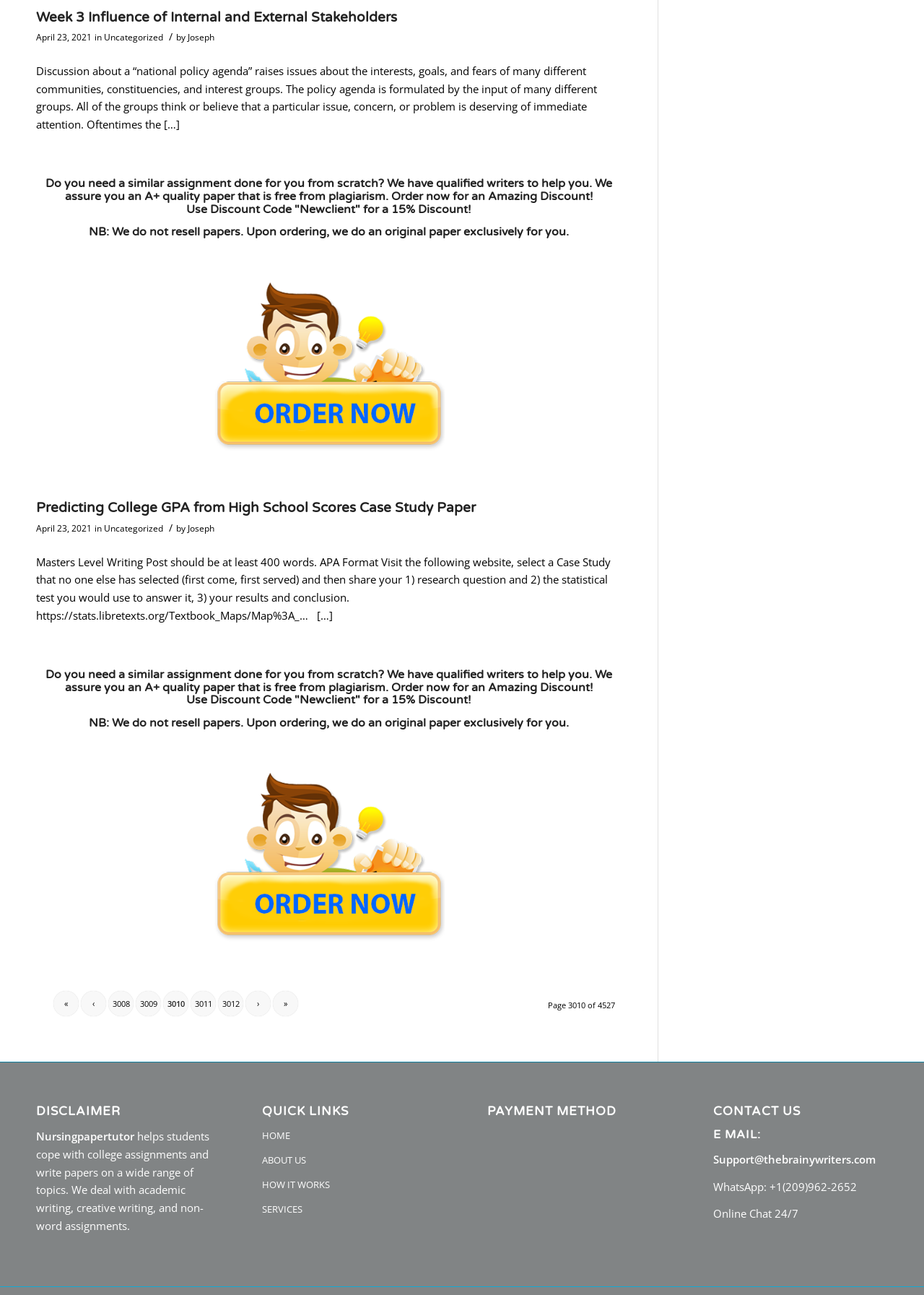What is the email address for support?
Refer to the image and provide a detailed answer to the question.

The email address for support can be found in the link element with the text 'Support@thebrainywriters.com' which is a child of the 'heading' element with the text 'E MAIL:'.